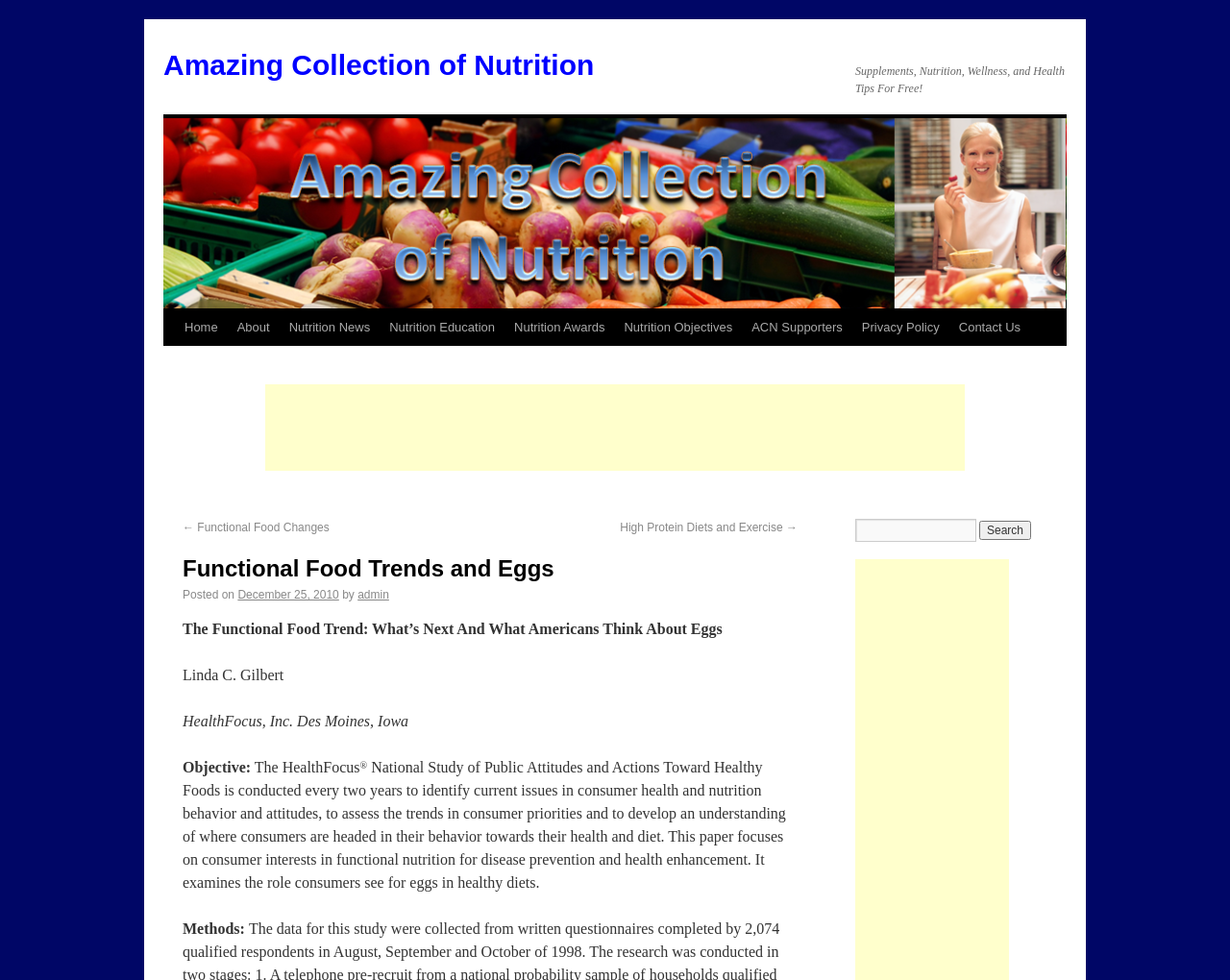Find the bounding box of the UI element described as: "Nutrition Education". The bounding box coordinates should be given as four float values between 0 and 1, i.e., [left, top, right, bottom].

[0.309, 0.316, 0.41, 0.353]